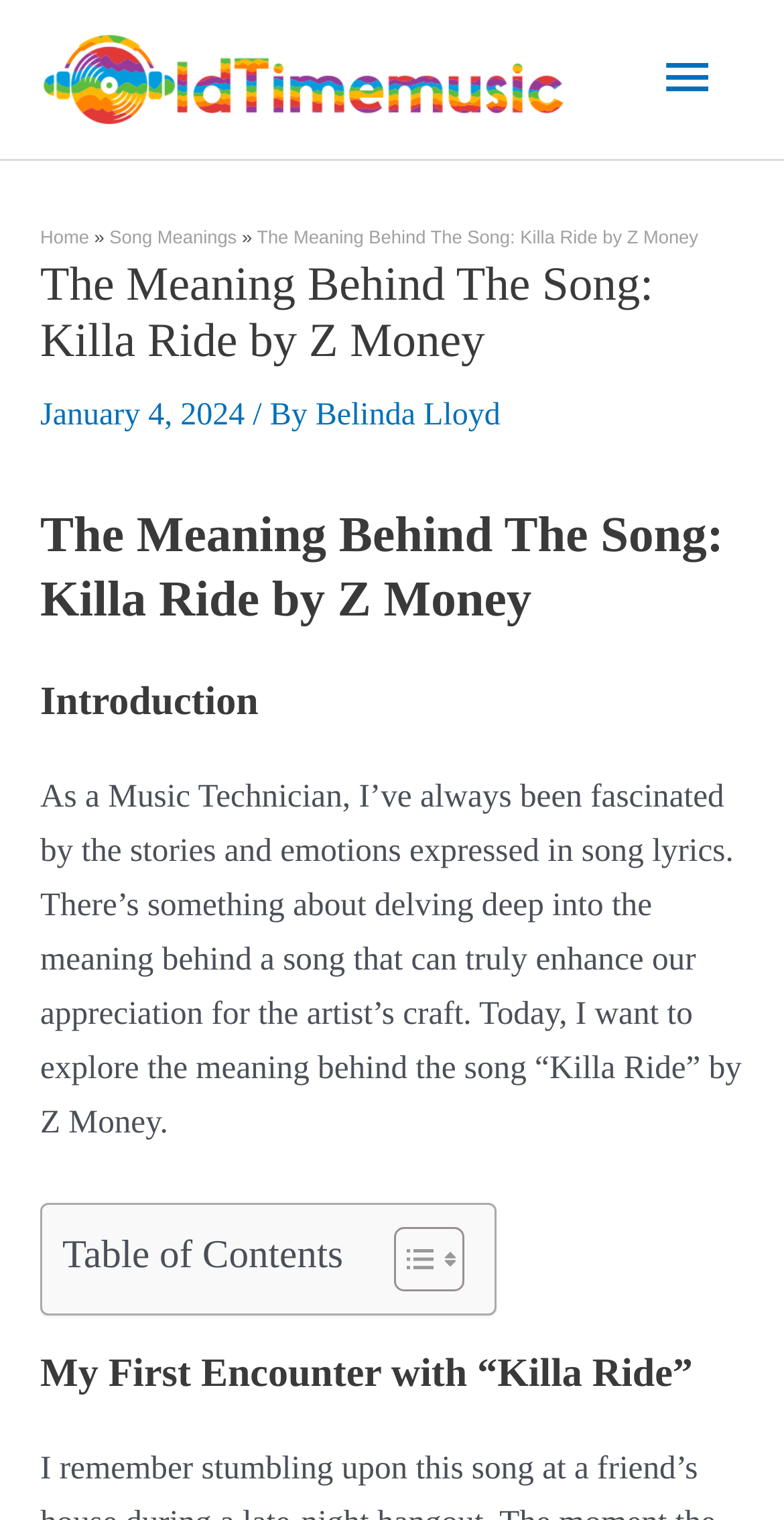Predict the bounding box of the UI element that fits this description: "Belinda Lloyd".

[0.402, 0.262, 0.638, 0.284]